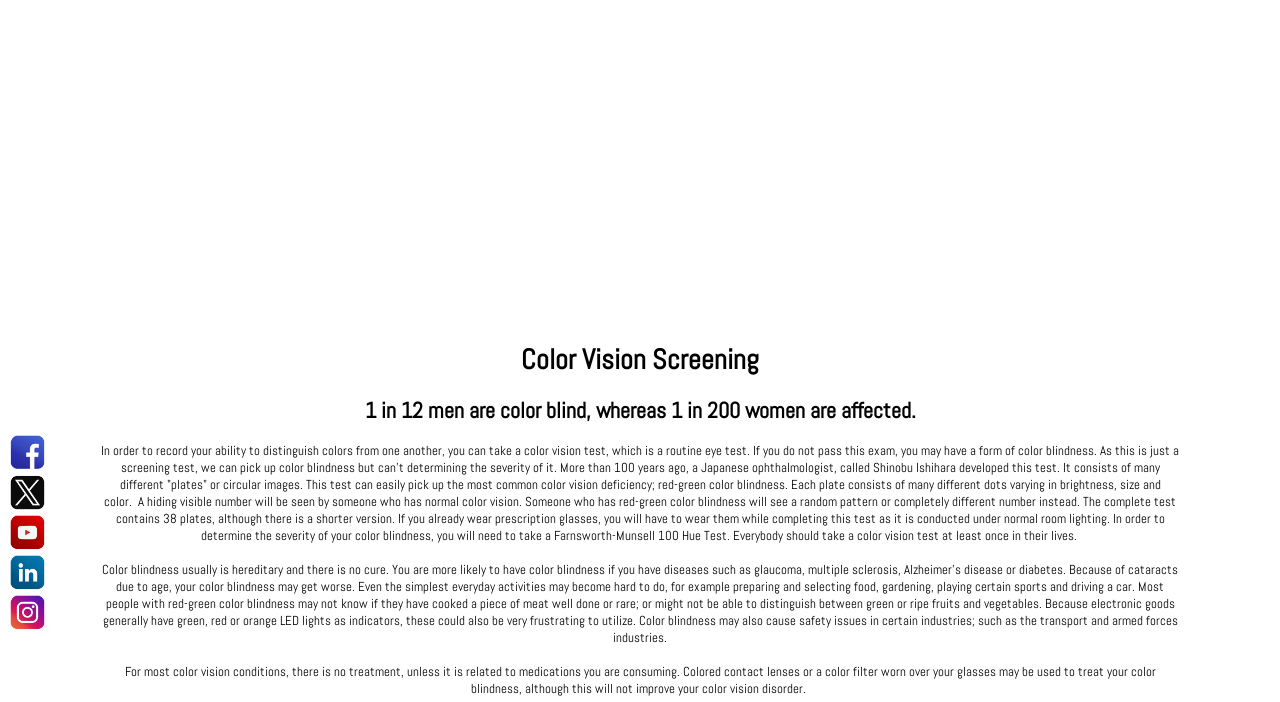Provide the bounding box coordinates of the HTML element this sentence describes: "alt="Twitter/X" title="Follow us on Twitter/X"". The bounding box coordinates consist of four float numbers between 0 and 1, i.e., [left, top, right, bottom].

[0.008, 0.677, 0.035, 0.726]